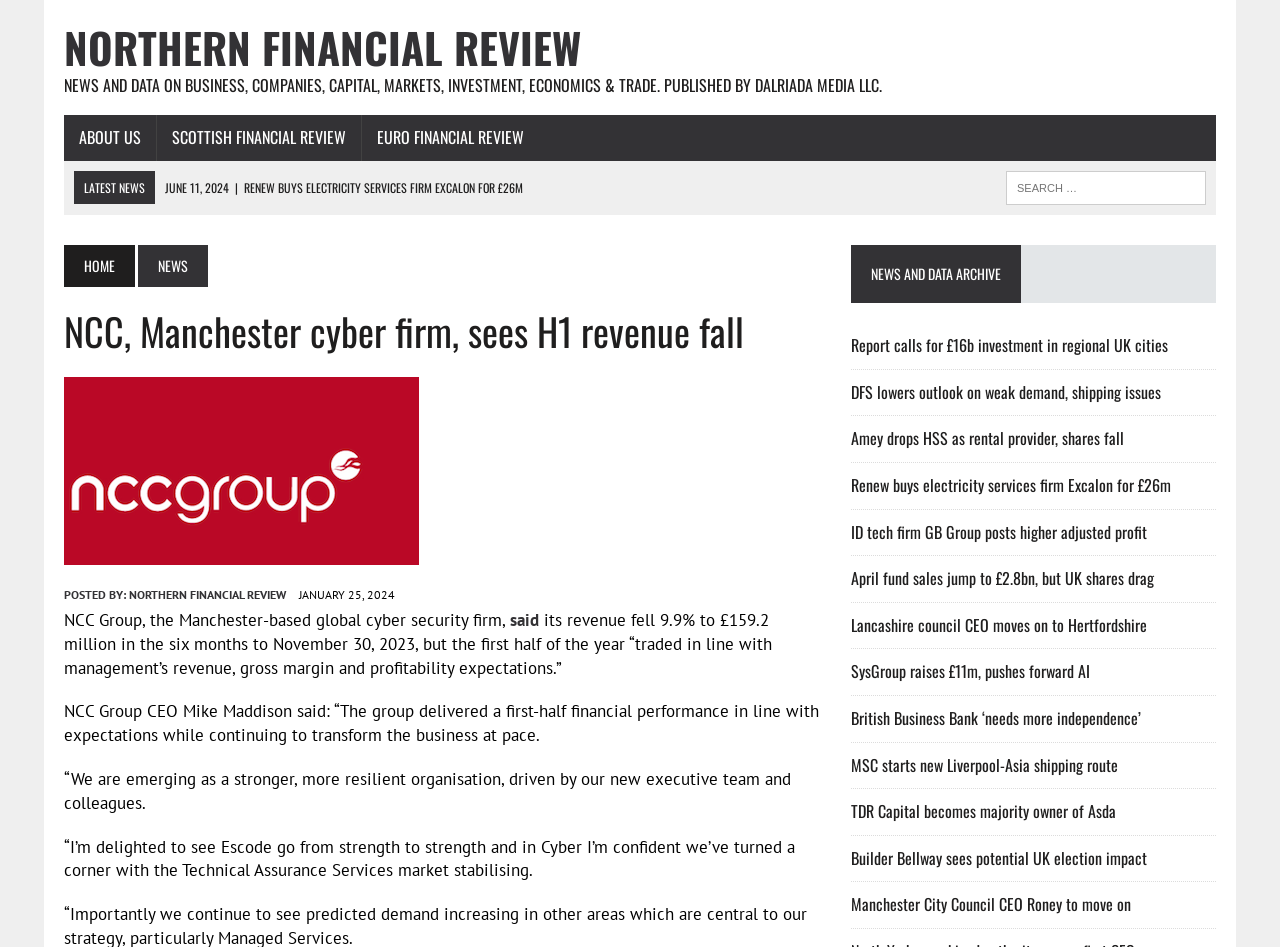Please find the bounding box coordinates of the element's region to be clicked to carry out this instruction: "View latest news".

[0.066, 0.189, 0.113, 0.207]